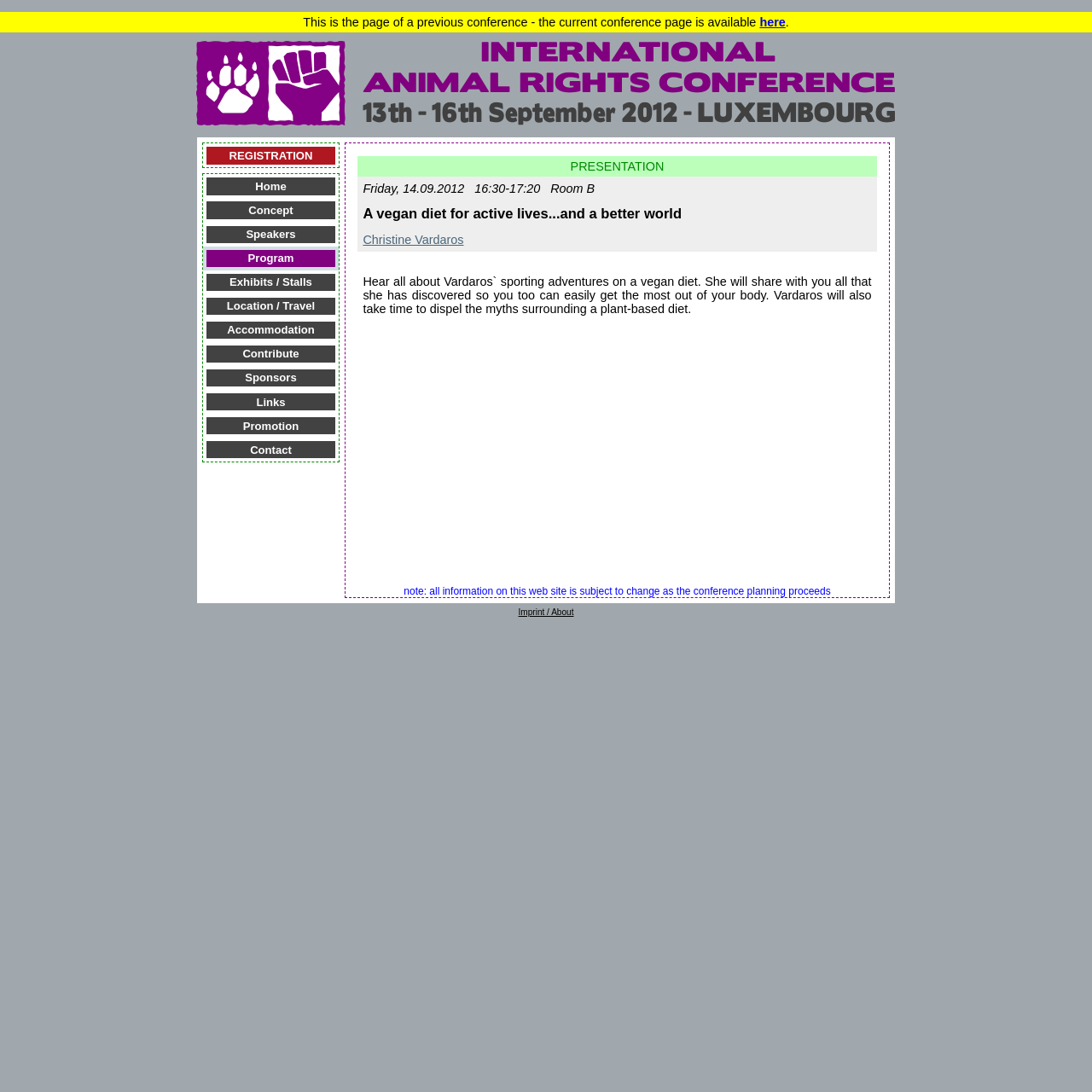What is the topic of Christine Vardaros' presentation?
Give a one-word or short phrase answer based on the image.

A vegan diet for active lives